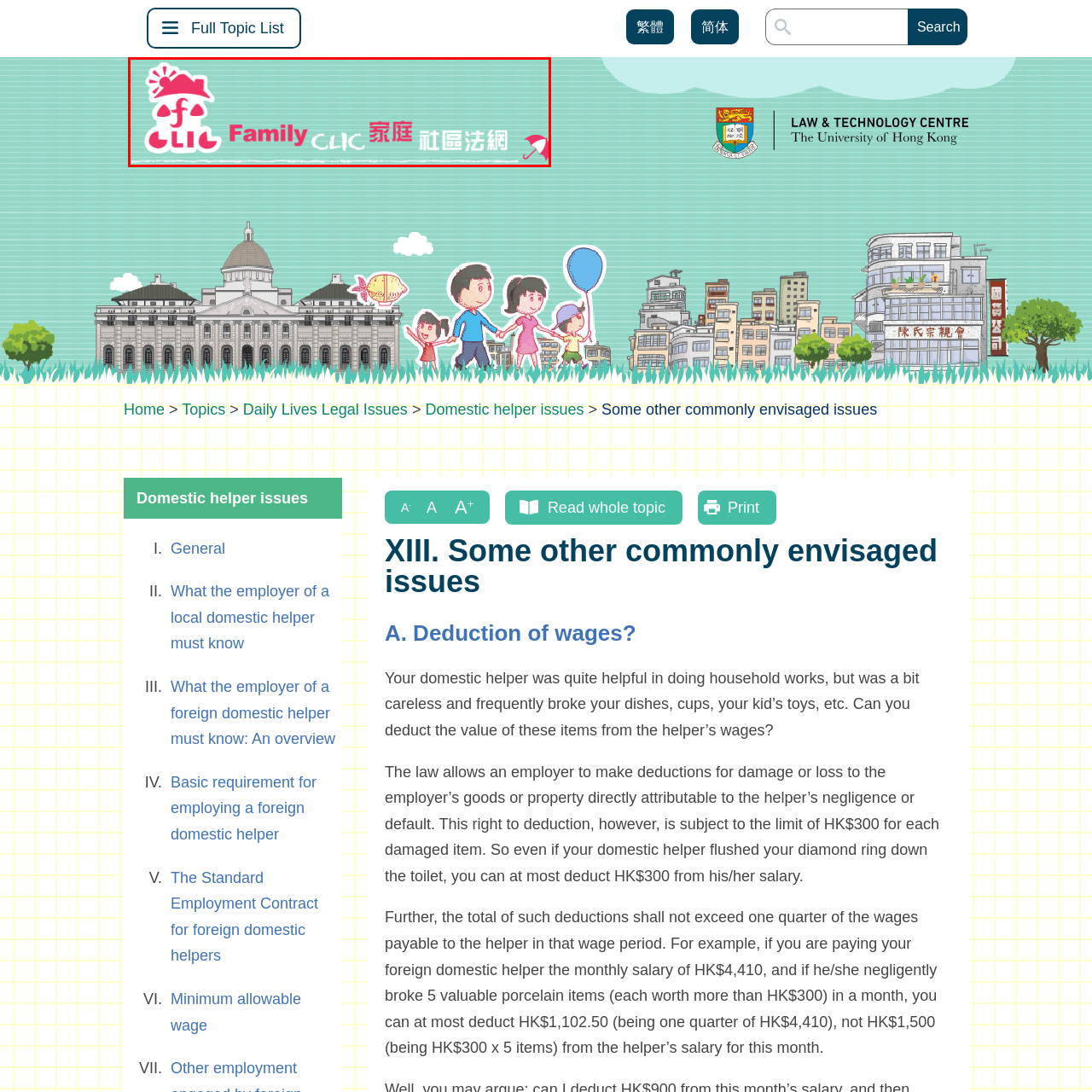Look closely at the part of the image inside the red bounding box, then respond in a word or phrase: What is the shape of the icon on top of the house?

Sun